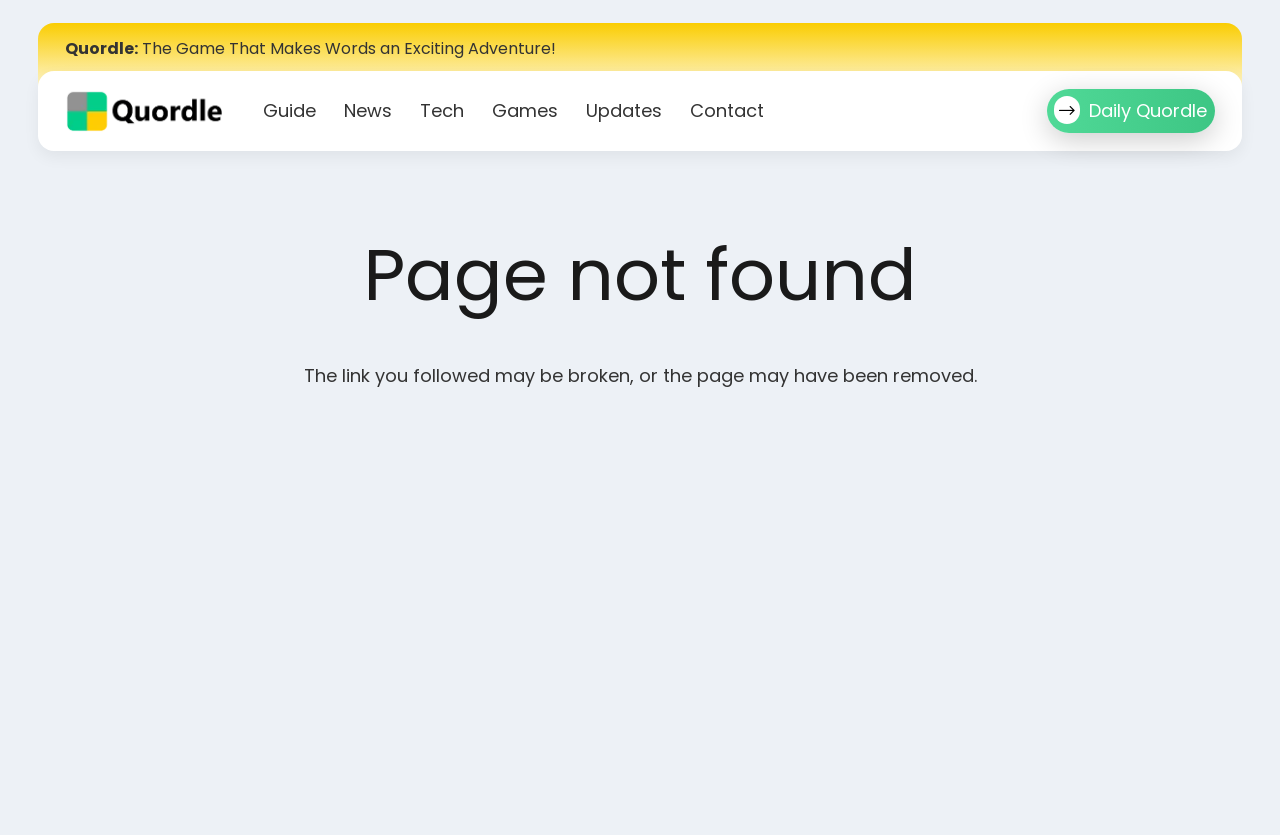How many links are there in the top navigation bar?
Please answer the question with a single word or phrase, referencing the image.

6